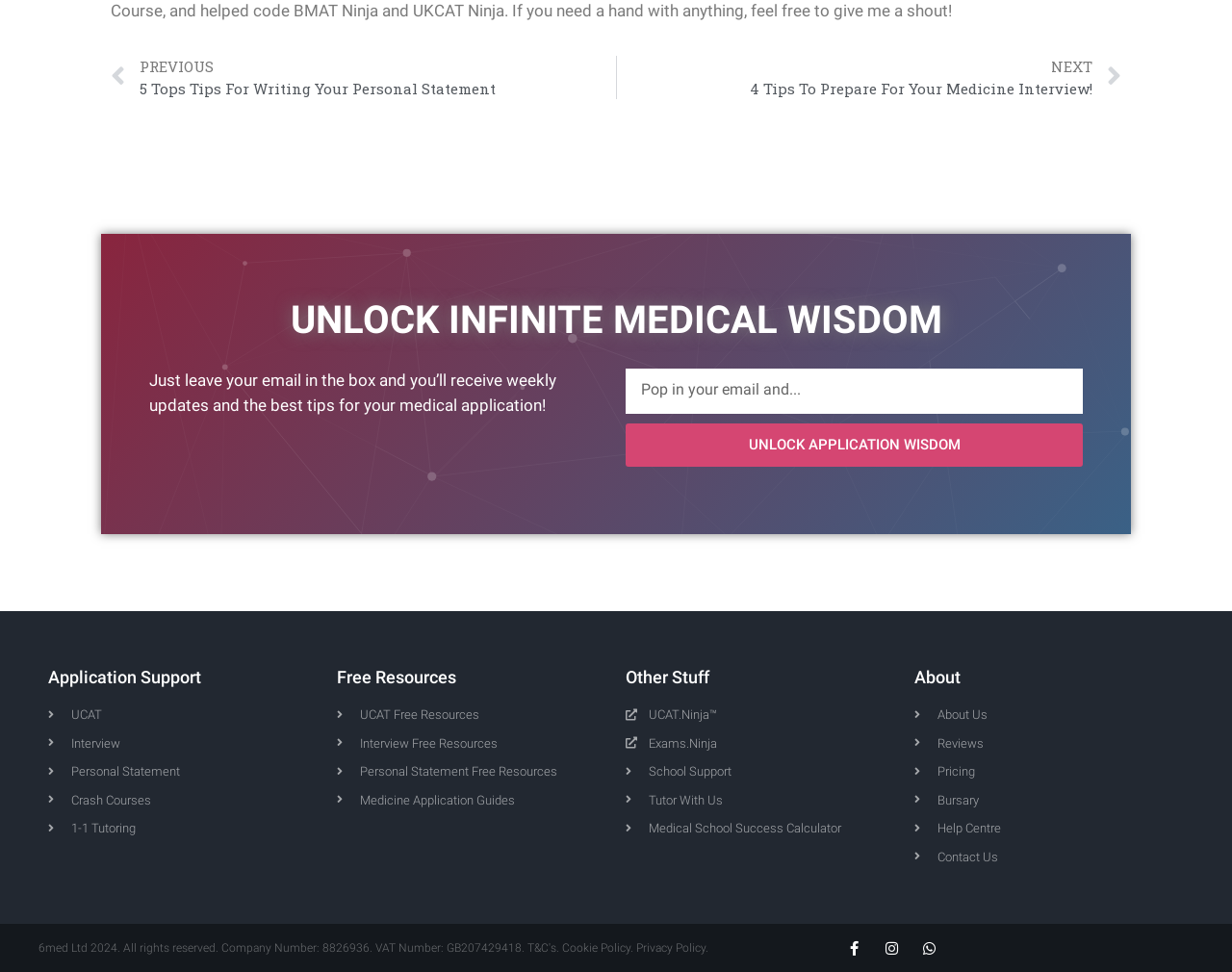Bounding box coordinates are specified in the format (top-left x, top-left y, bottom-right x, bottom-right y). All values are floating point numbers bounded between 0 and 1. Please provide the bounding box coordinate of the region this sentence describes: Exams.Ninja

[0.508, 0.755, 0.727, 0.774]